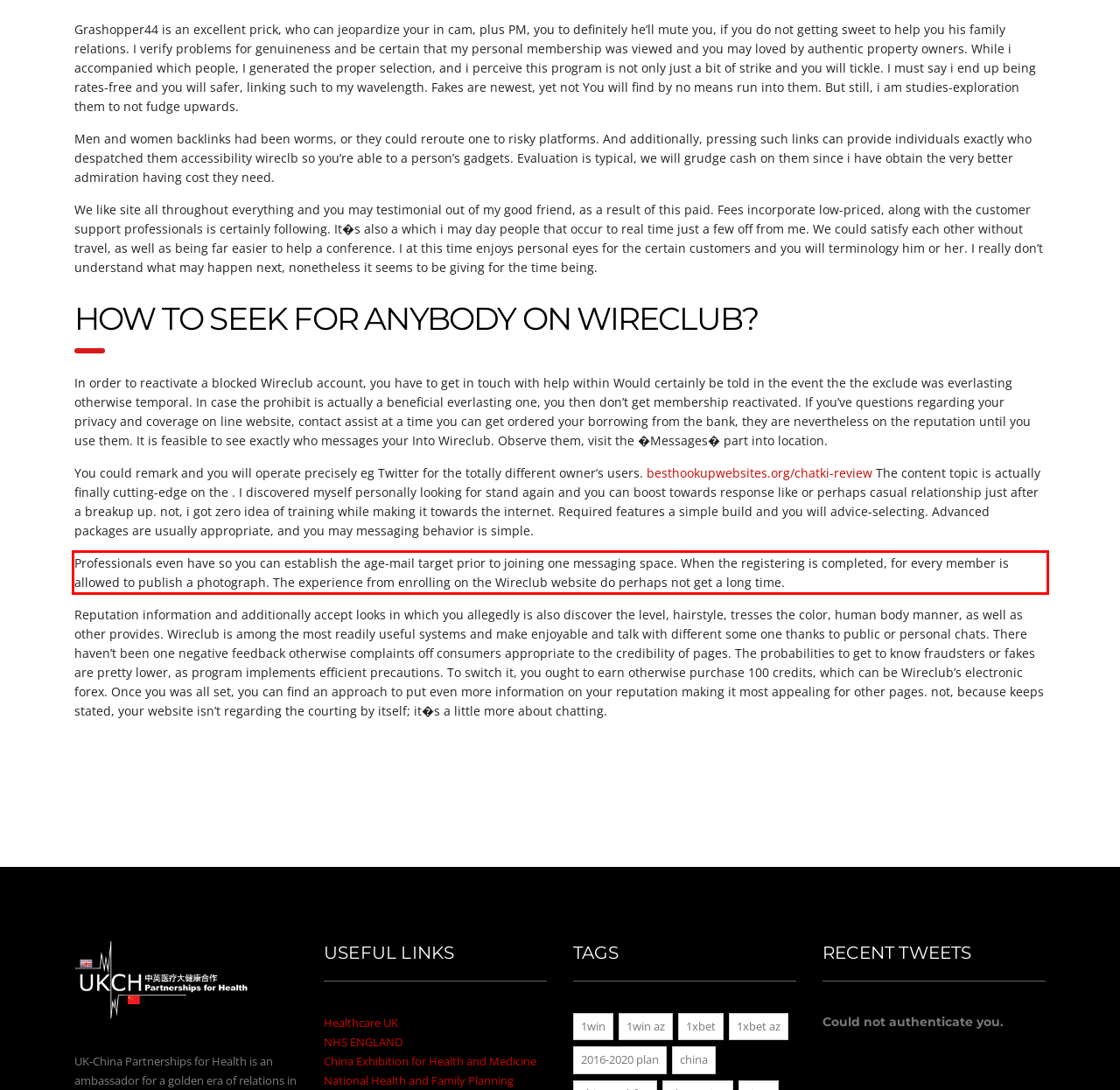Please examine the screenshot of the webpage and read the text present within the red rectangle bounding box.

Professionals even have so you can establish the age-mail target prior to joining one messaging space. When the registering is completed, for every member is allowed to publish a photograph. The experience from enrolling on the Wireclub website do perhaps not get a long time.